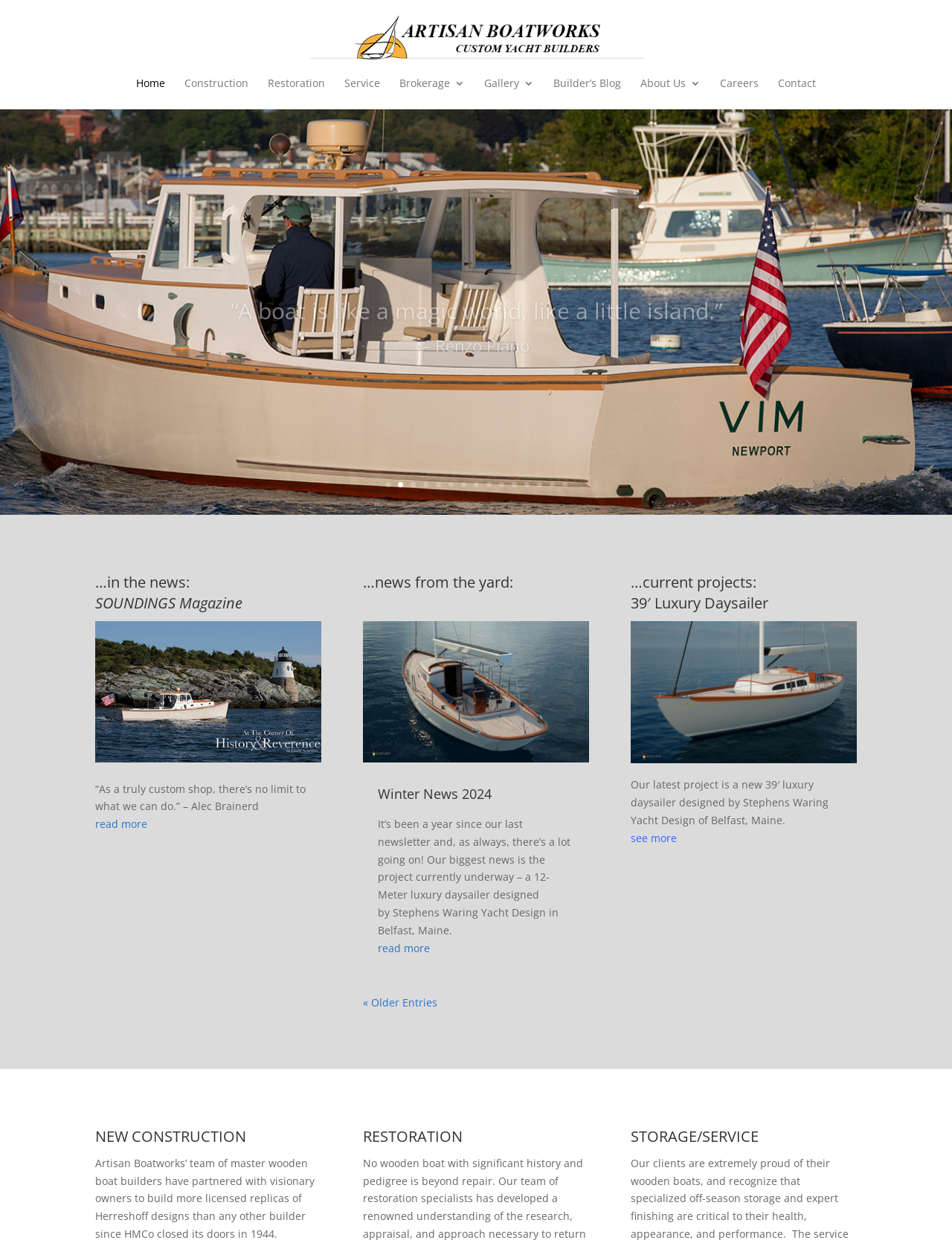Identify the bounding box coordinates for the region to click in order to carry out this instruction: "Read more about the 39′ Luxury Daysailer project". Provide the coordinates using four float numbers between 0 and 1, formatted as [left, top, right, bottom].

[0.663, 0.667, 0.711, 0.678]